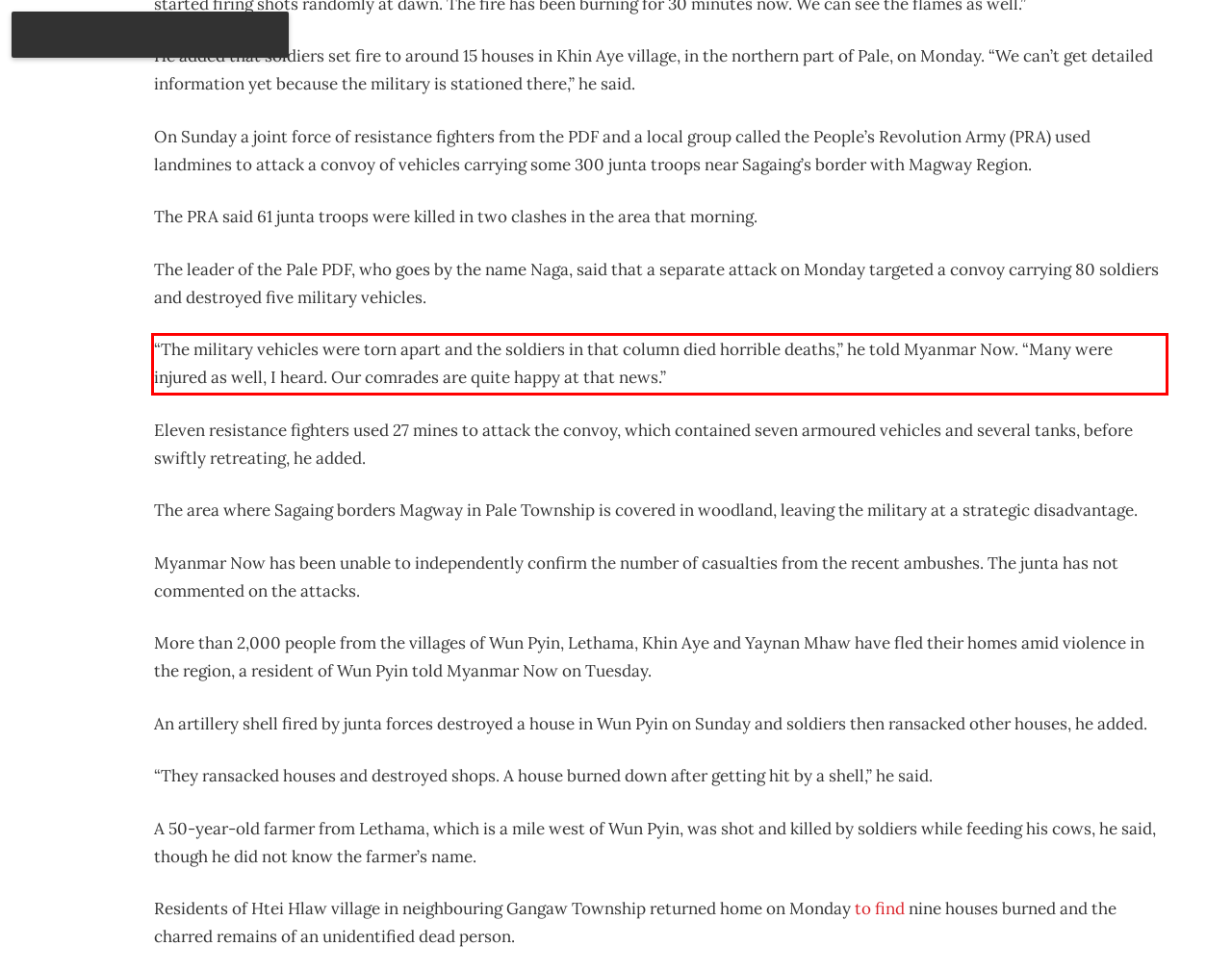Examine the webpage screenshot and use OCR to recognize and output the text within the red bounding box.

“The military vehicles were torn apart and the soldiers in that column died horrible deaths,” he told Myanmar Now. “Many were injured as well, I heard. Our comrades are quite happy at that news.”